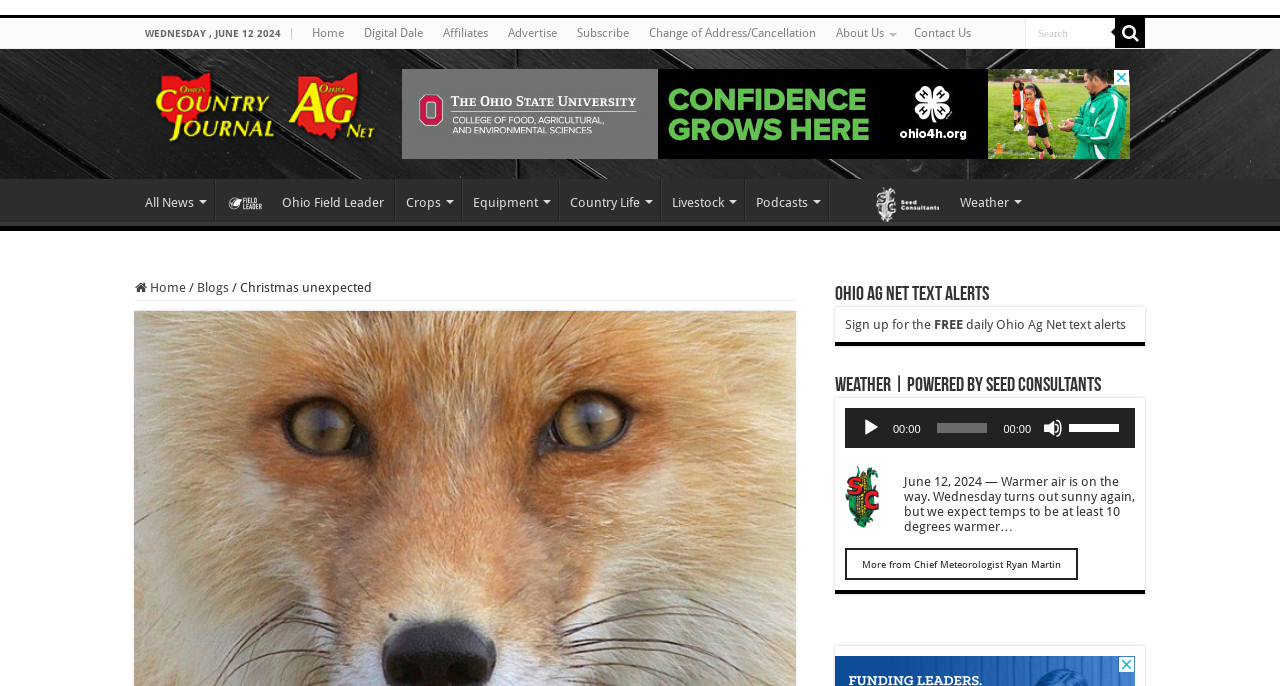Please answer the following question using a single word or phrase: 
What is the name of the publication?

Ohio Ag Net | Ohio's Country Journal